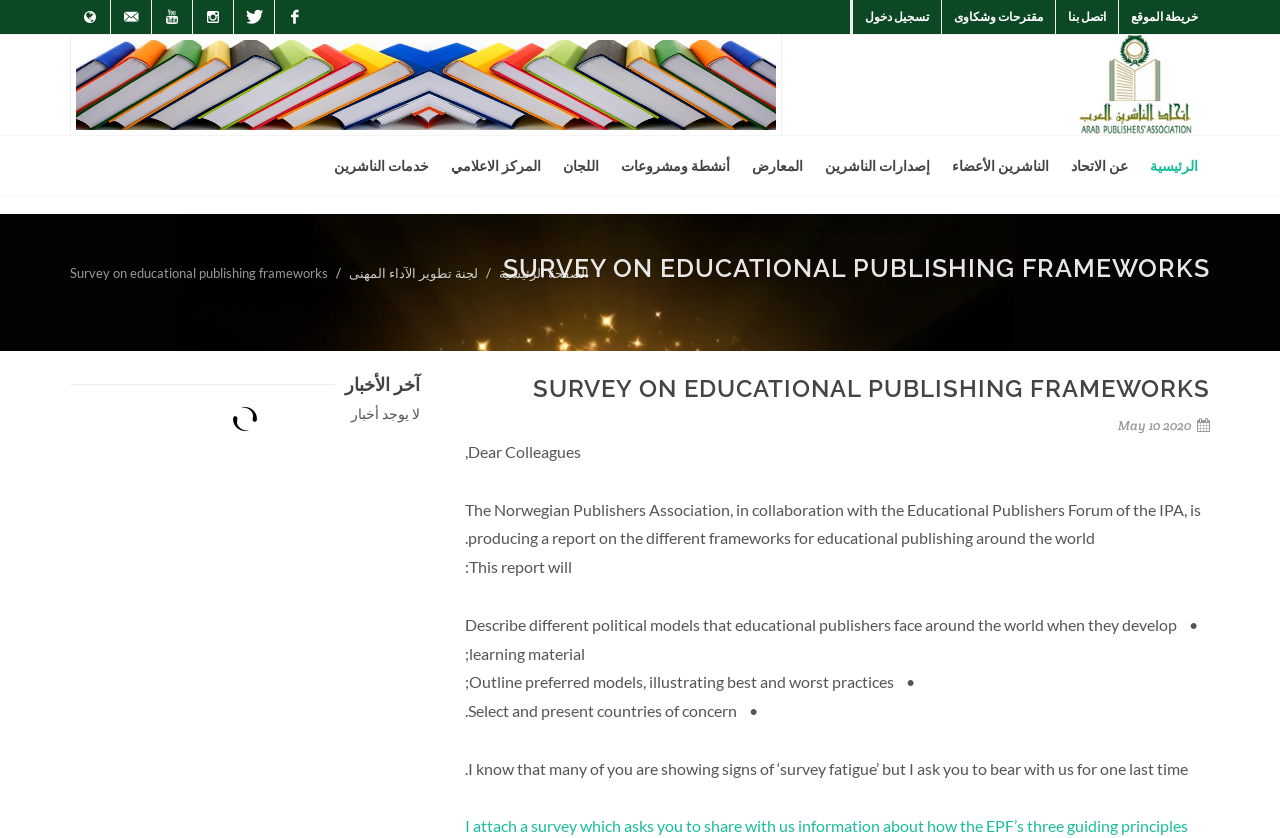How many social media links are available?
Respond to the question with a single word or phrase according to the image.

4